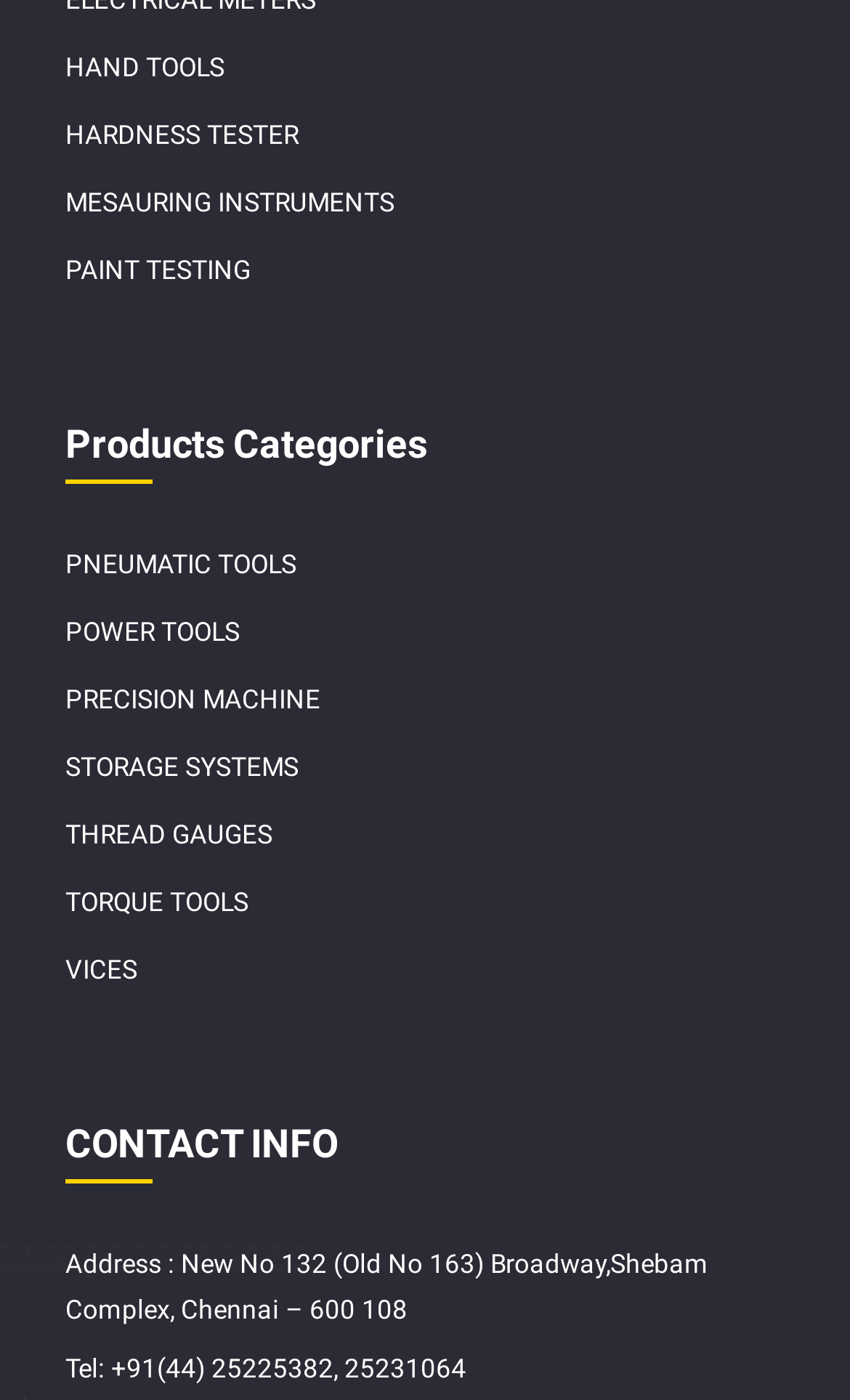Locate the bounding box coordinates of the clickable area to execute the instruction: "Check address". Provide the coordinates as four float numbers between 0 and 1, represented as [left, top, right, bottom].

[0.077, 0.892, 0.833, 0.947]